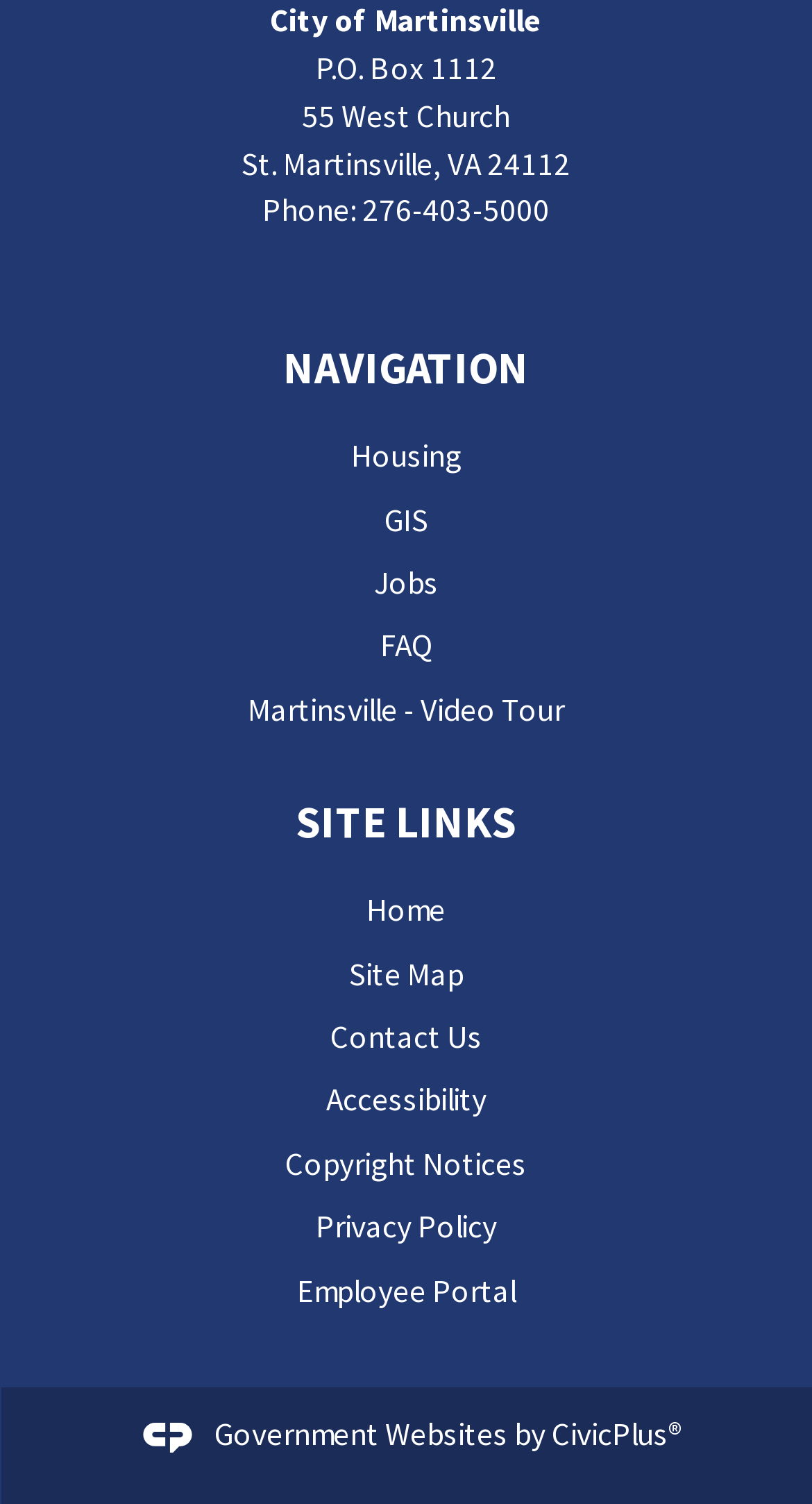Provide the bounding box coordinates in the format (top-left x, top-left y, bottom-right x, bottom-right y). All values are floating point numbers between 0 and 1. Determine the bounding box coordinate of the UI element described as: Navigation

[0.349, 0.179, 0.651, 0.216]